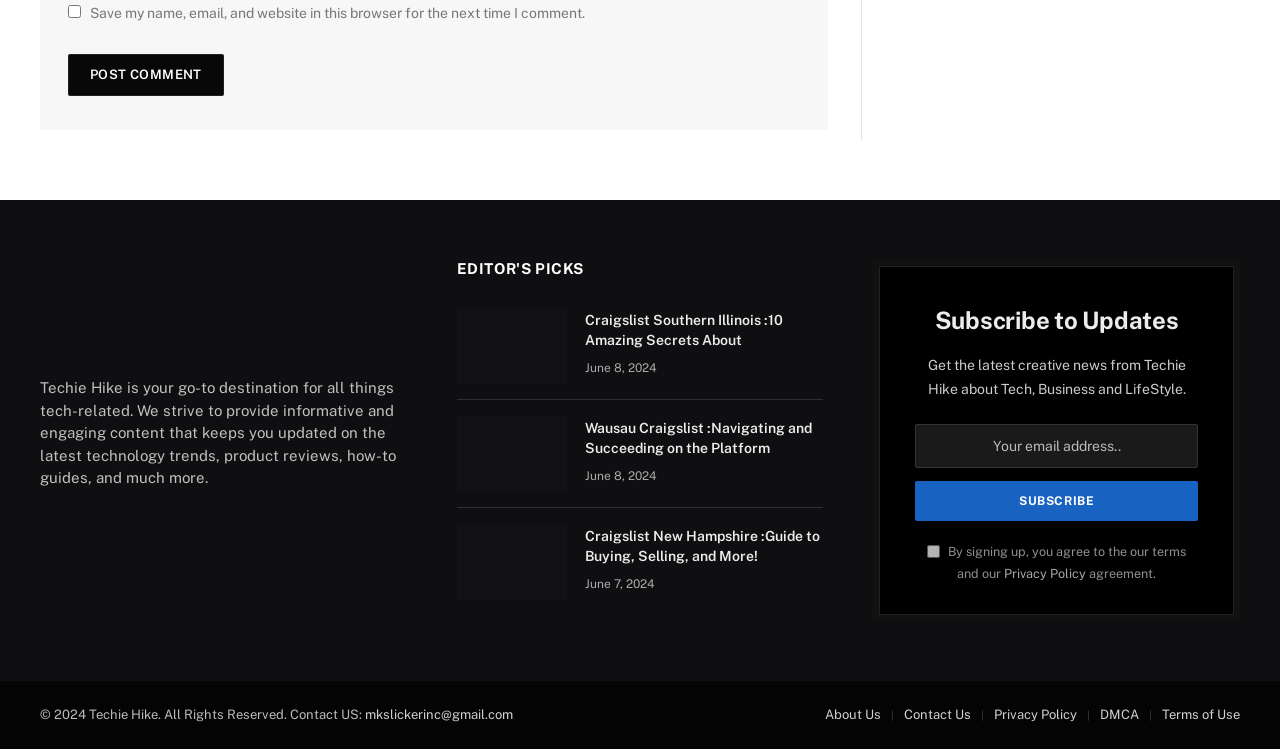How many links are there in the 'EDITOR'S PICKS' section?
Based on the image, provide a one-word or brief-phrase response.

3